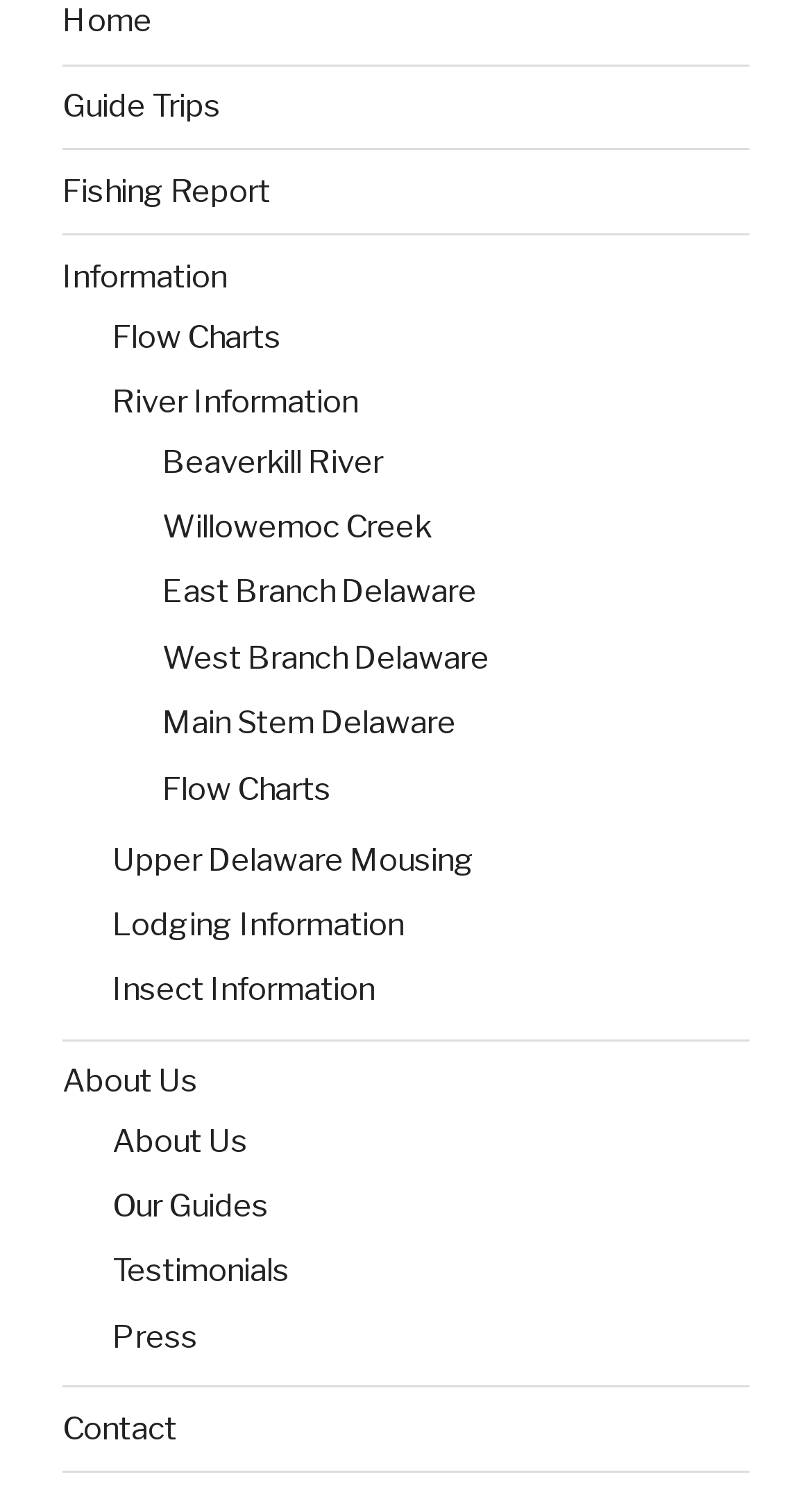What is the first link on the webpage?
Give a single word or phrase answer based on the content of the image.

Home